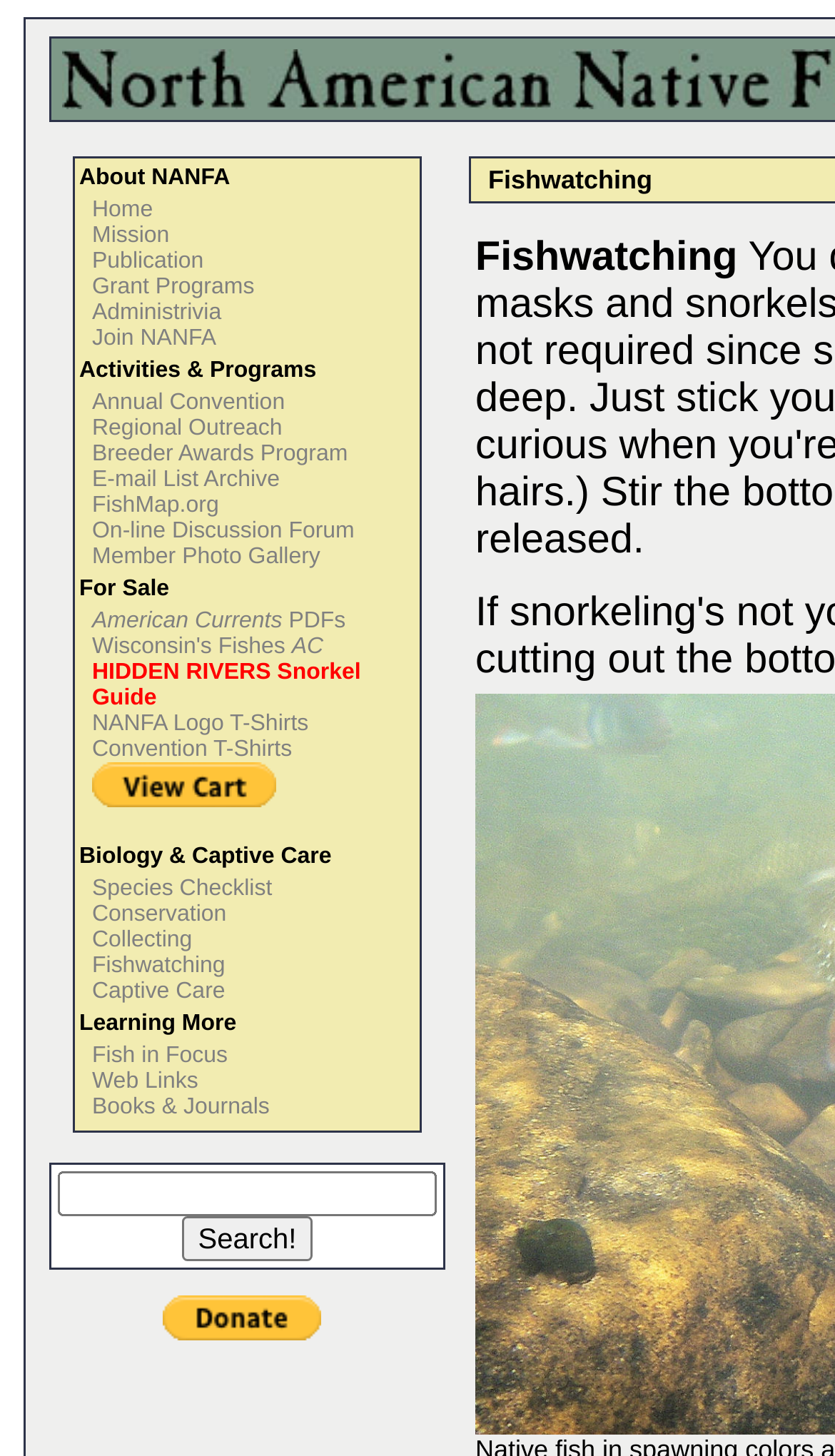Refer to the element description Wisconsin's Fishes AC and identify the corresponding bounding box in the screenshot. Format the coordinates as (top-left x, top-left y, bottom-right x, bottom-right y) with values in the range of 0 to 1.

[0.11, 0.435, 0.387, 0.453]